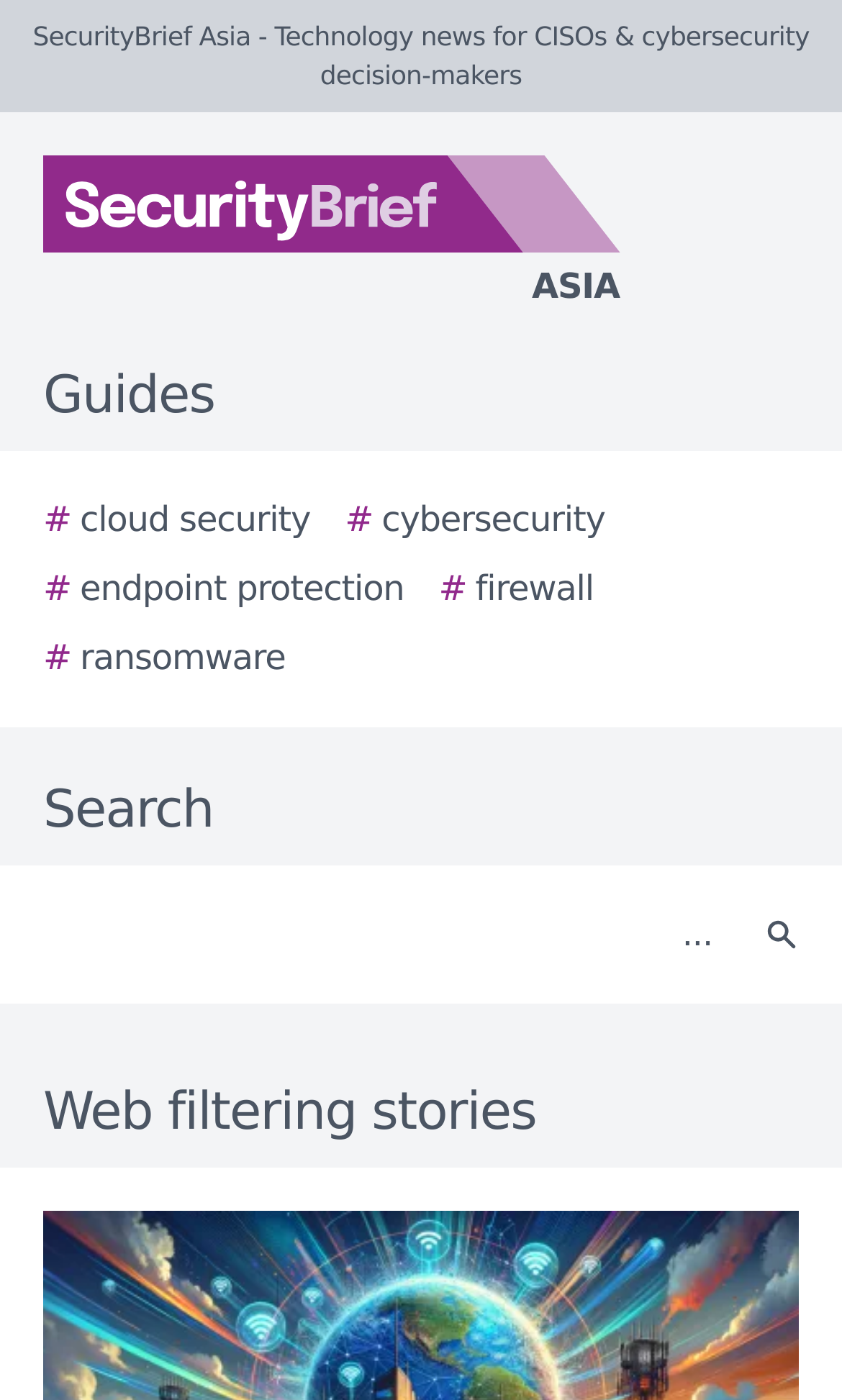Please specify the bounding box coordinates for the clickable region that will help you carry out the instruction: "Click the Search button".

[0.877, 0.631, 0.979, 0.705]